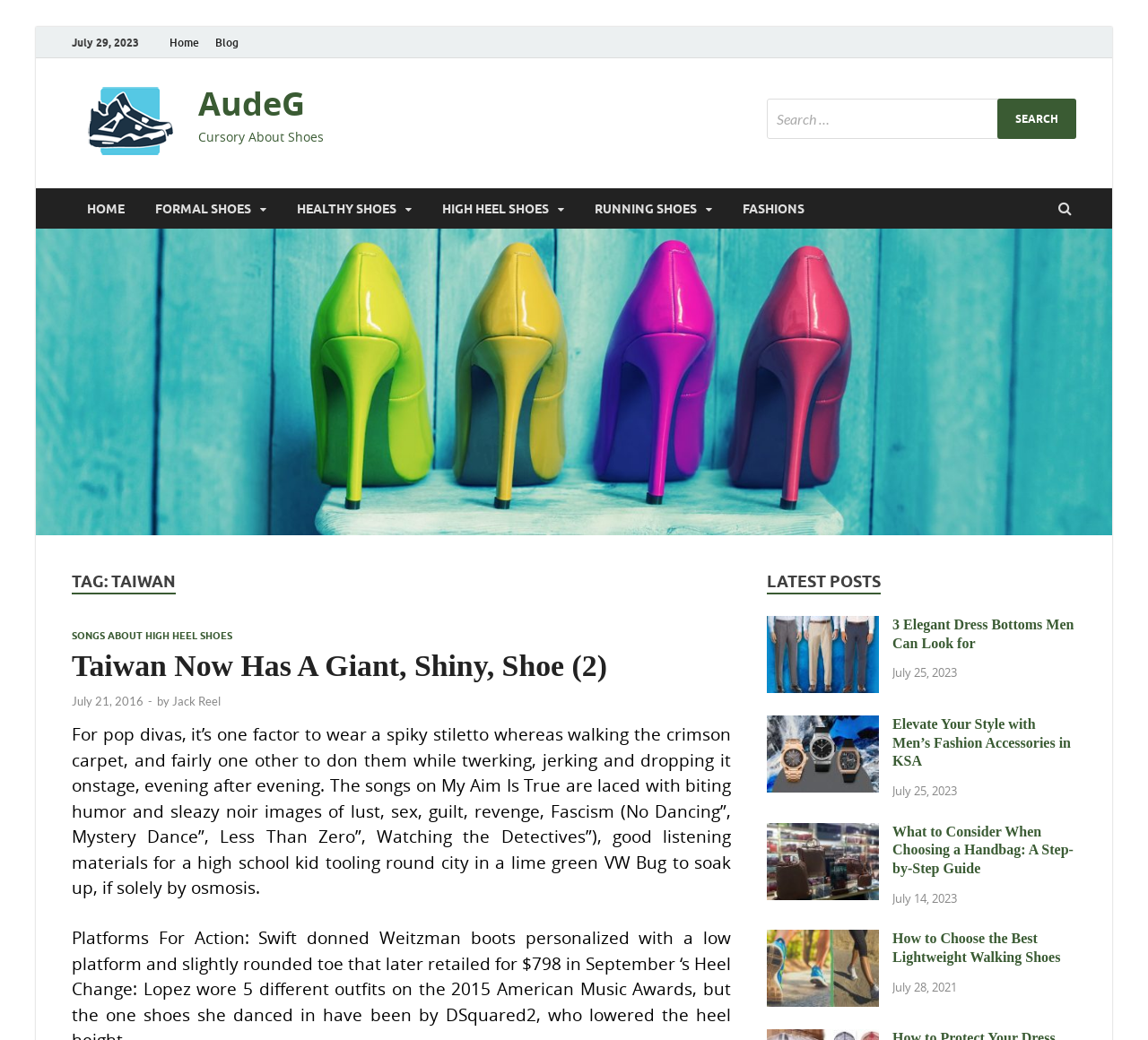Determine the bounding box coordinates of the region that needs to be clicked to achieve the task: "View latest post about 3 Elegant Dress Bottoms Men Can Look for".

[0.668, 0.596, 0.766, 0.61]